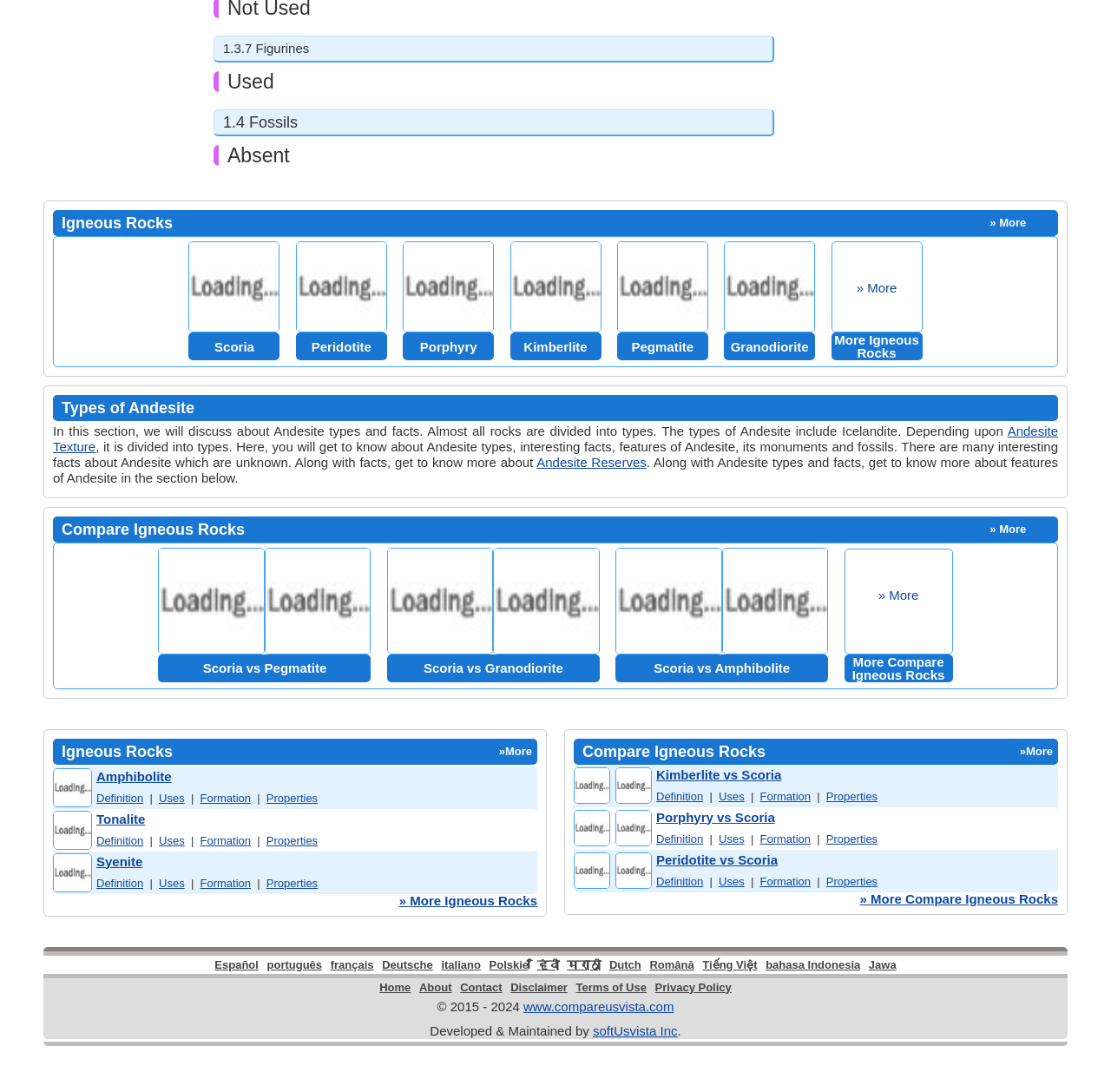Predict the bounding box coordinates of the area that should be clicked to accomplish the following instruction: "Compare 'Scoria vs Pegmatite'". The bounding box coordinates should consist of four float numbers between 0 and 1, i.e., [left, top, right, bottom].

[0.143, 0.599, 0.334, 0.624]